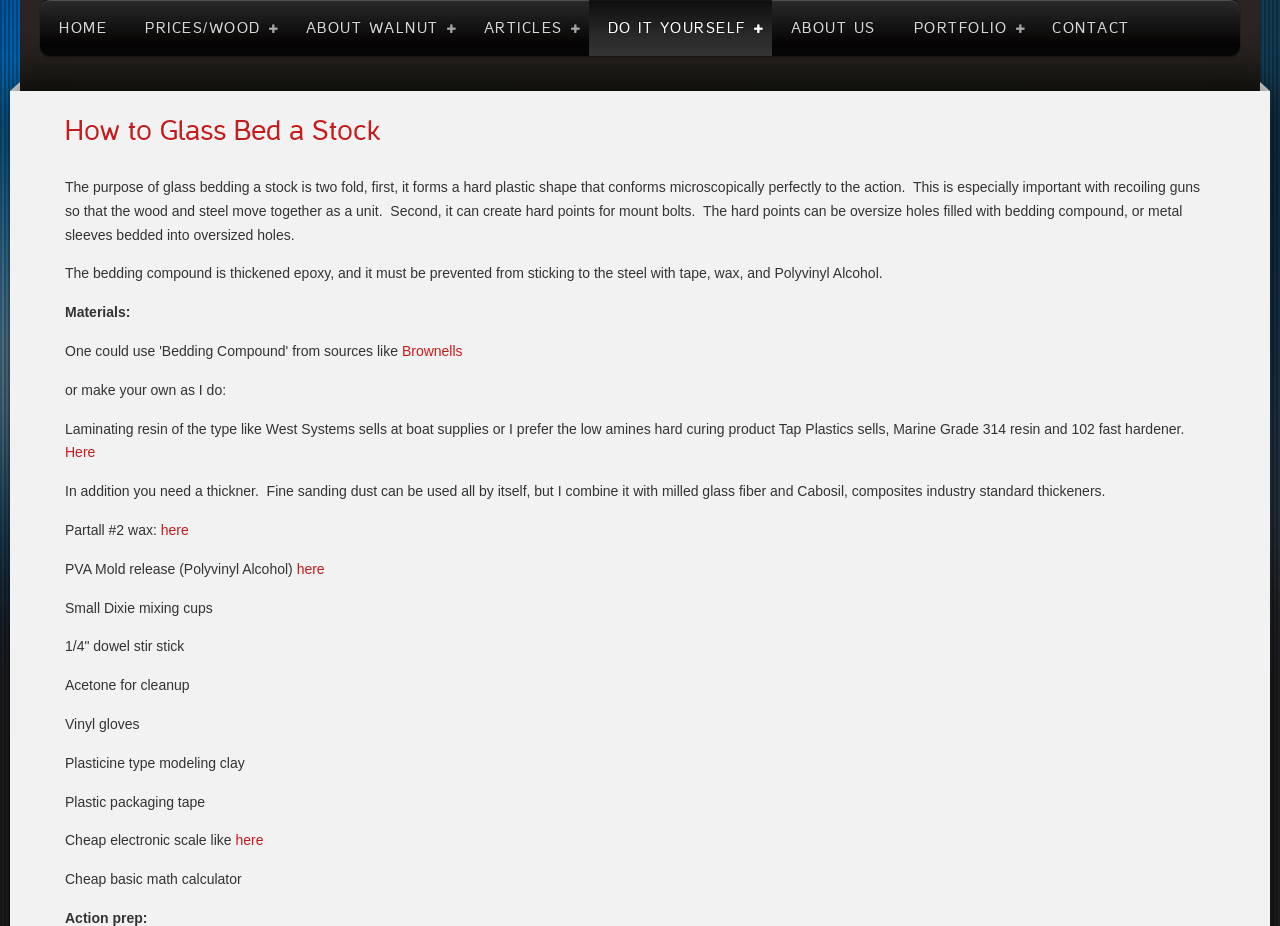Give a short answer using one word or phrase for the question:
What is used as a thickener in the bedding compound?

Fine sanding dust, milled glass fiber, and Cabosil